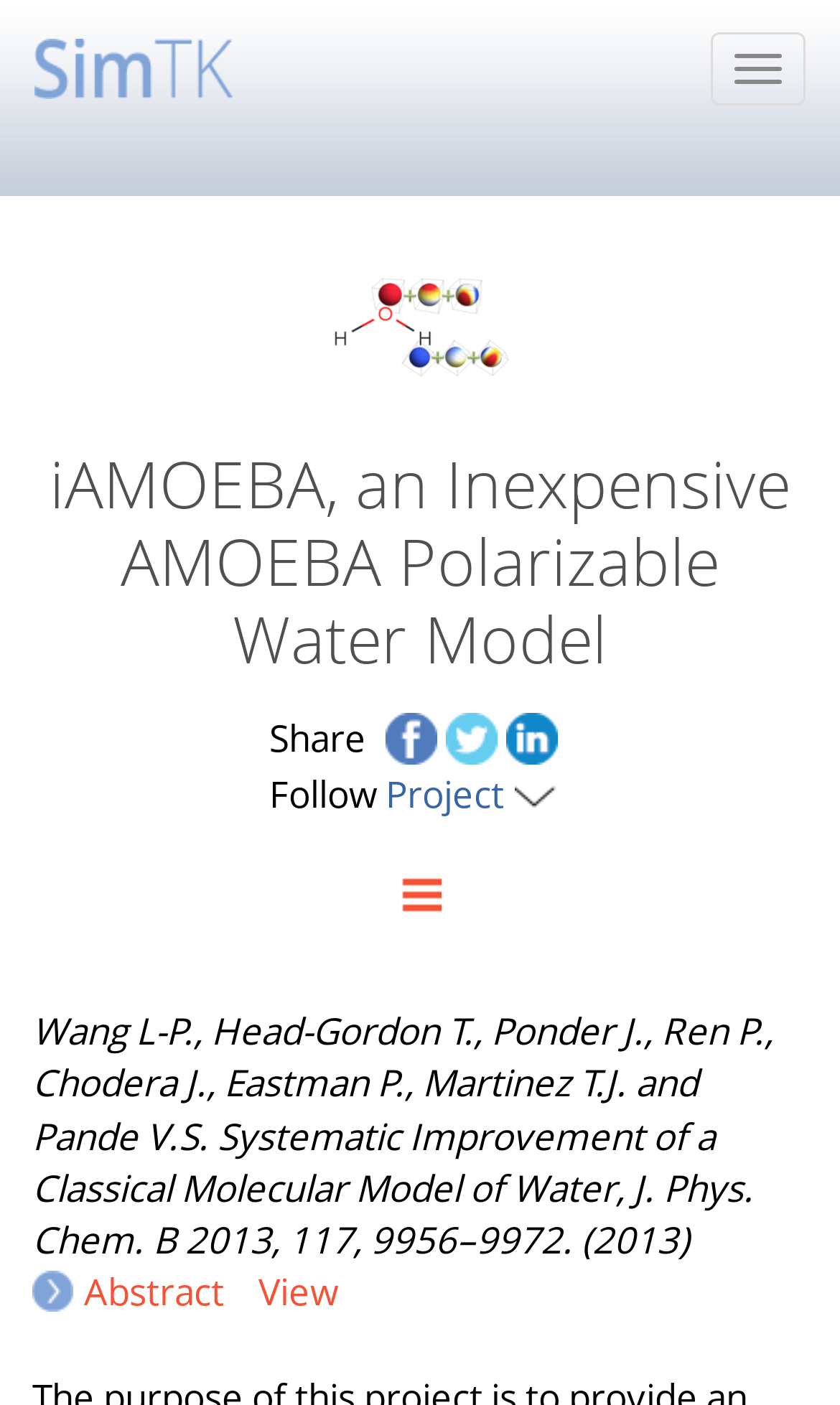Generate a comprehensive description of the contents of the webpage.

The webpage is dedicated to the iAMOEBA water model project. At the top, there is a navigation button labeled "Toggle navigation" on the right side, and a link to "FusionForge Home" on the left side, accompanied by a small image. 

Below this top section, there is a layout table that spans the entire width of the page. On the left side of this table, there is a small logo image, and on the right side, there is a link to the project title "iAMOEBA, an Inexpensive AMOEBA Polarizable Water Model".

In the middle of the page, there is another layout table with three rows. The first row contains two cells, one with the text "Share" and the other with three social media links, each accompanied by a small image. The second row contains two cells, one with the text "Follow" and the other with a button labeled "Project". The third row is empty.

Below this middle section, there is a button with no label. Further down, there is a block of text citing a research paper titled "Systematic Improvement of a Classical Molecular Model of Water" with a list of authors and publication details. Below this text, there are three links: "Abstract", a blank space, and "View".